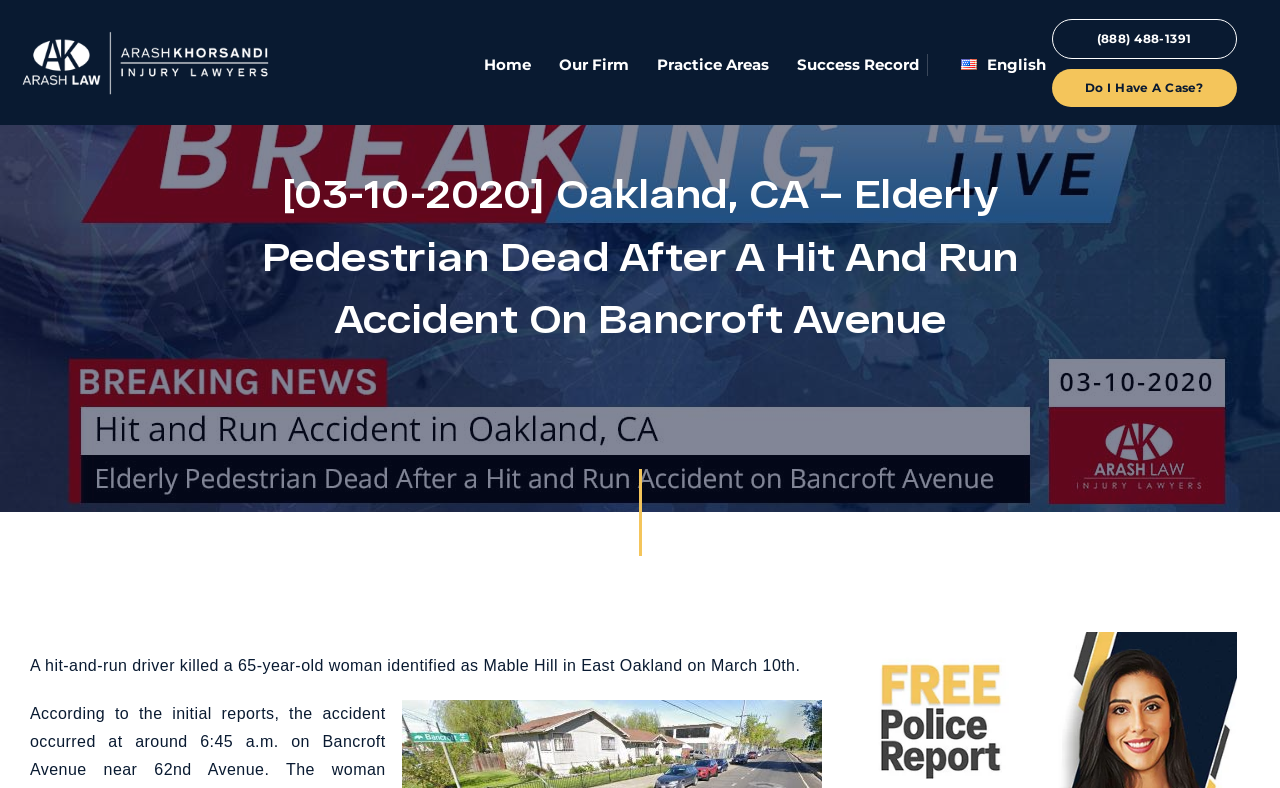Extract the bounding box coordinates of the UI element described by: "Our Firm". The coordinates should include four float numbers ranging from 0 to 1, e.g., [left, top, right, bottom].

[0.437, 0.069, 0.492, 0.093]